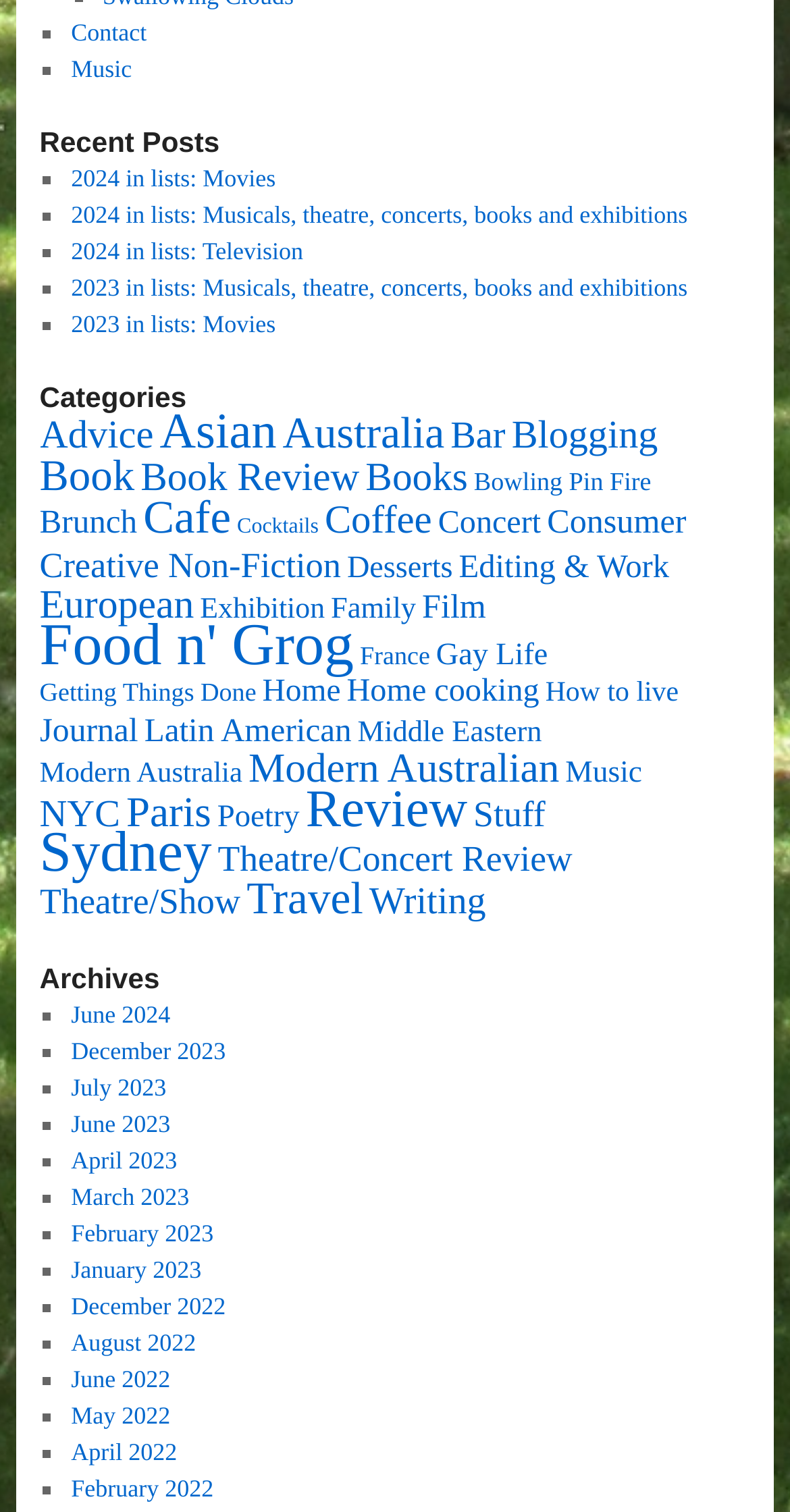Please give the bounding box coordinates of the area that should be clicked to fulfill the following instruction: "Explore 'Sydney' category". The coordinates should be in the format of four float numbers from 0 to 1, i.e., [left, top, right, bottom].

[0.05, 0.544, 0.268, 0.585]